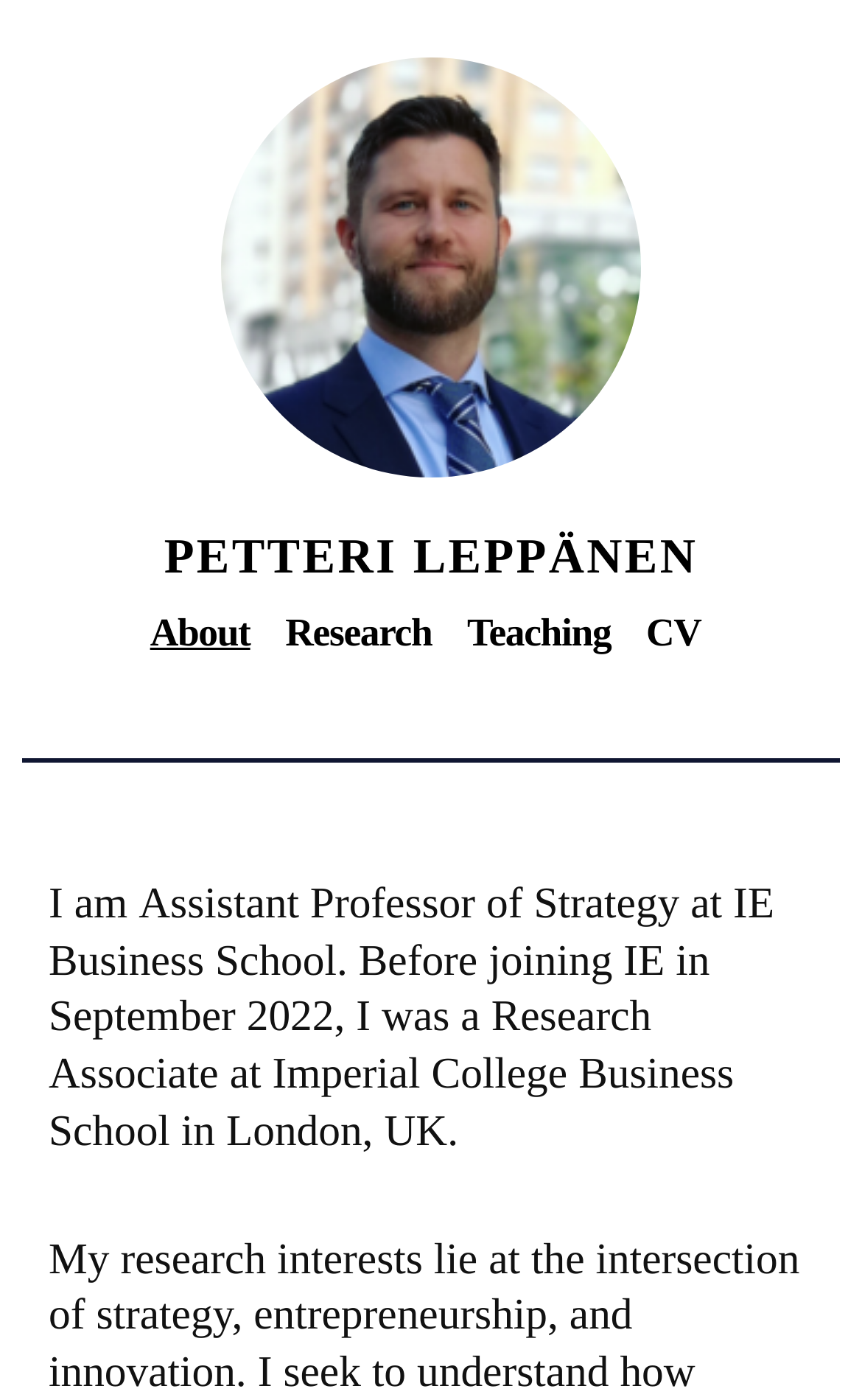What was Petteri Leppänen's previous affiliation?
Refer to the screenshot and respond with a concise word or phrase.

Imperial College Business School